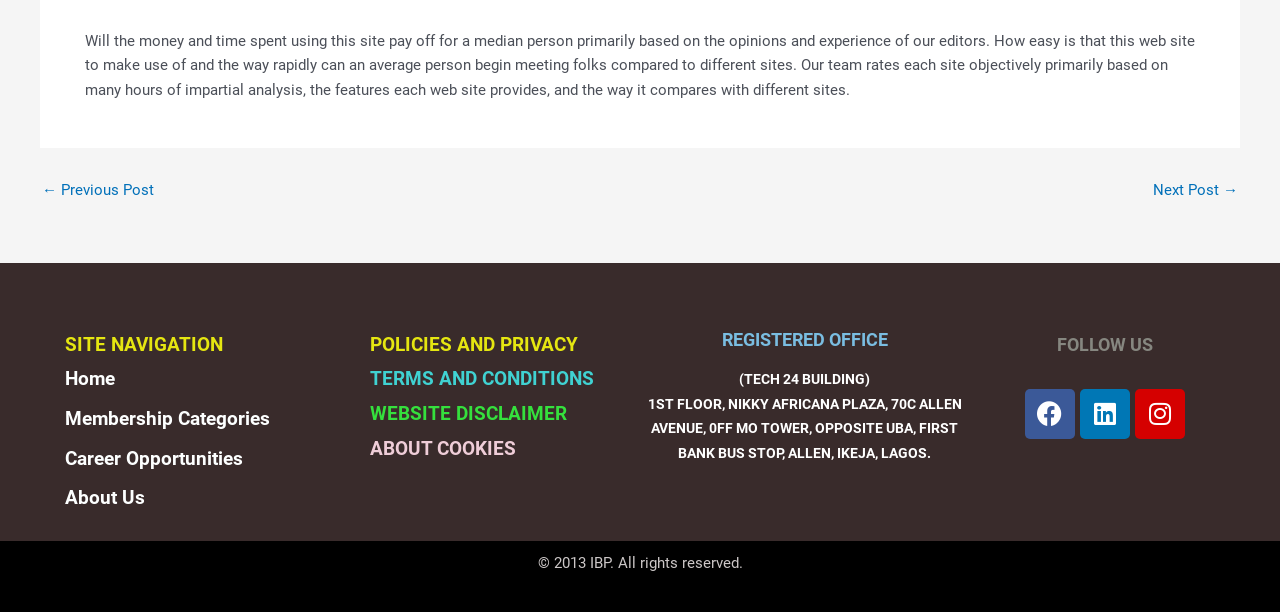Indicate the bounding box coordinates of the element that needs to be clicked to satisfy the following instruction: "Click the 'Home' link". The coordinates should be four float numbers between 0 and 1, i.e., [left, top, right, bottom].

[0.051, 0.6, 0.09, 0.638]